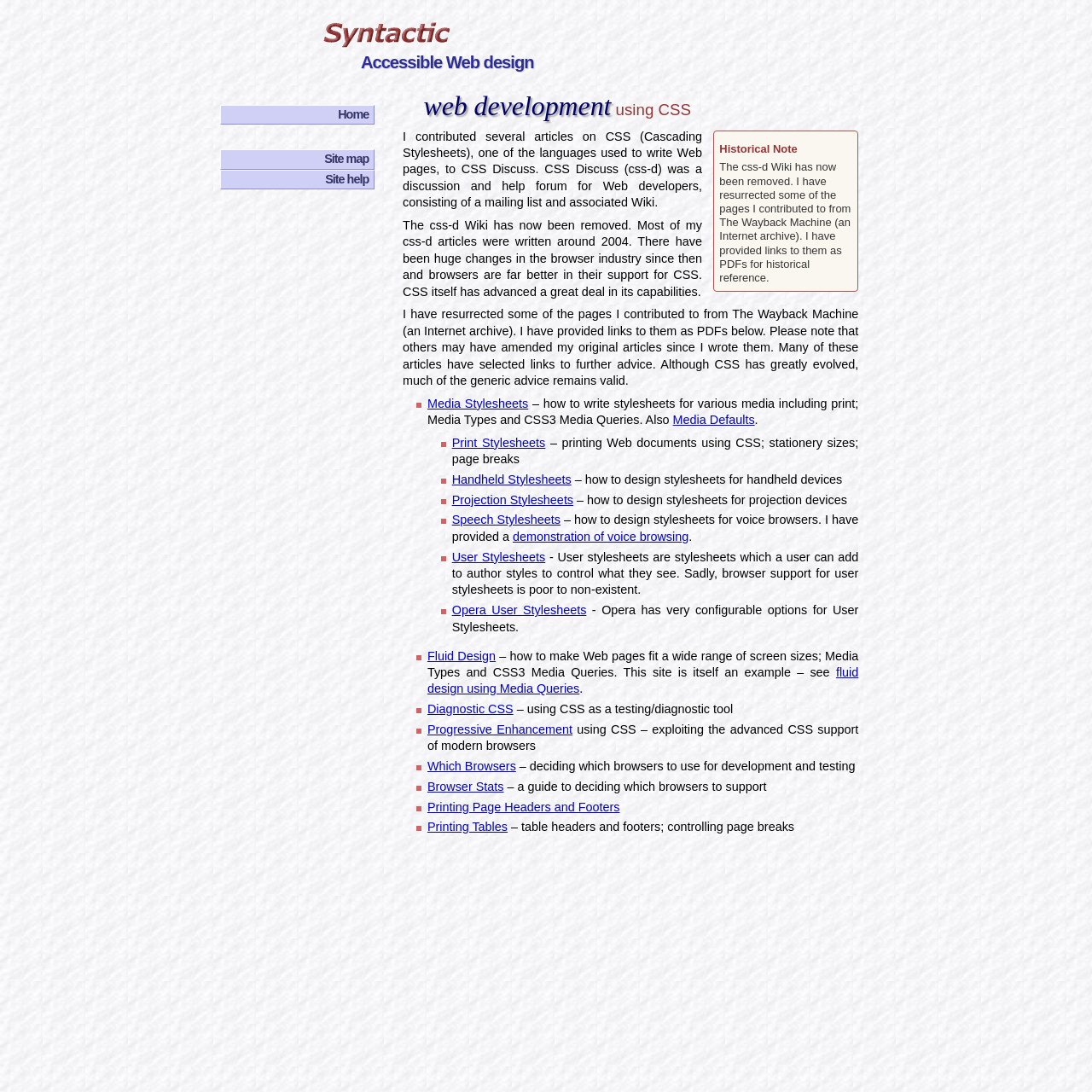Please identify the bounding box coordinates of the element on the webpage that should be clicked to follow this instruction: "View the 'Printing Tables' link". The bounding box coordinates should be given as four float numbers between 0 and 1, formatted as [left, top, right, bottom].

[0.391, 0.751, 0.465, 0.764]